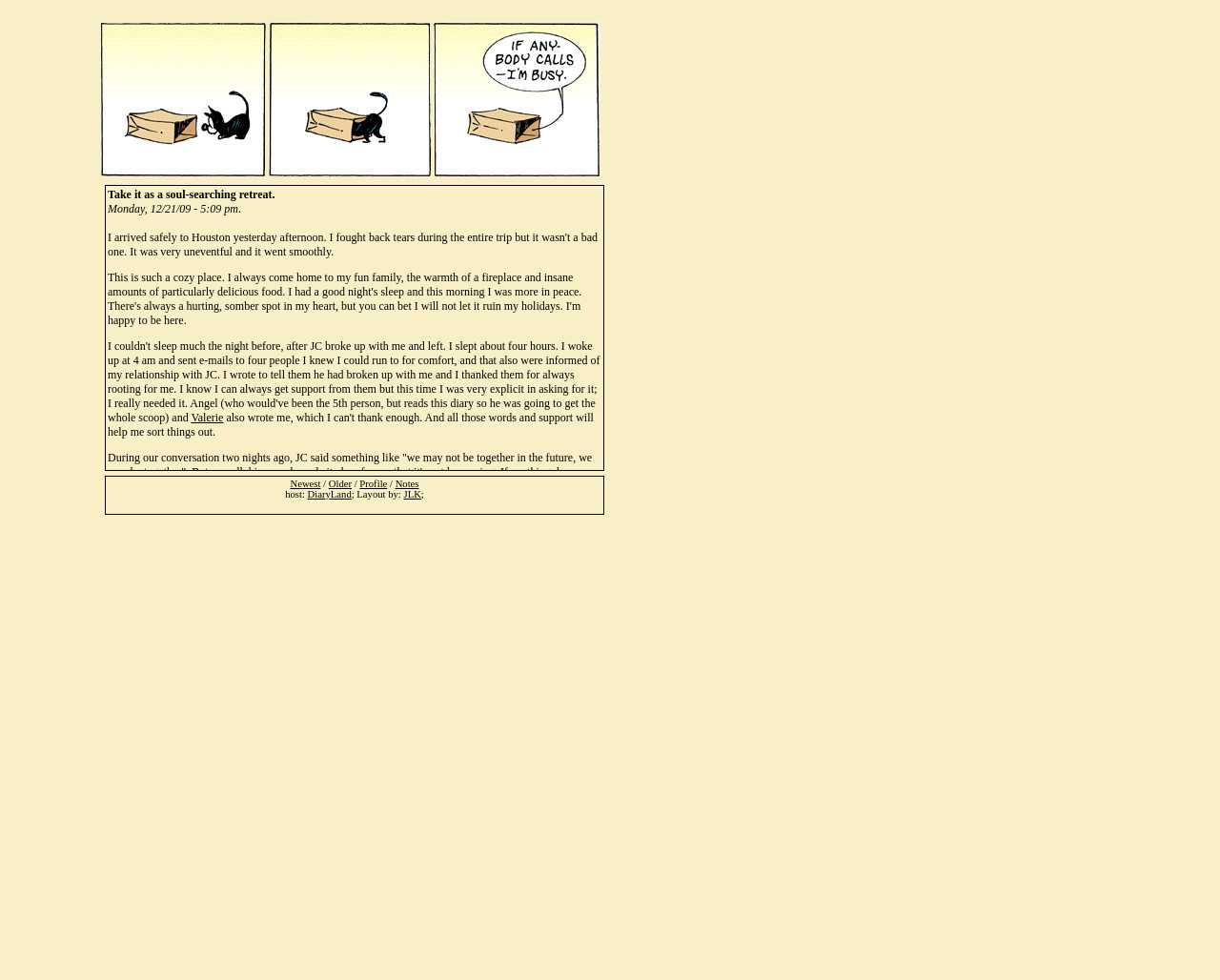What is the author's relationship status?
From the screenshot, supply a one-word or short-phrase answer.

Single